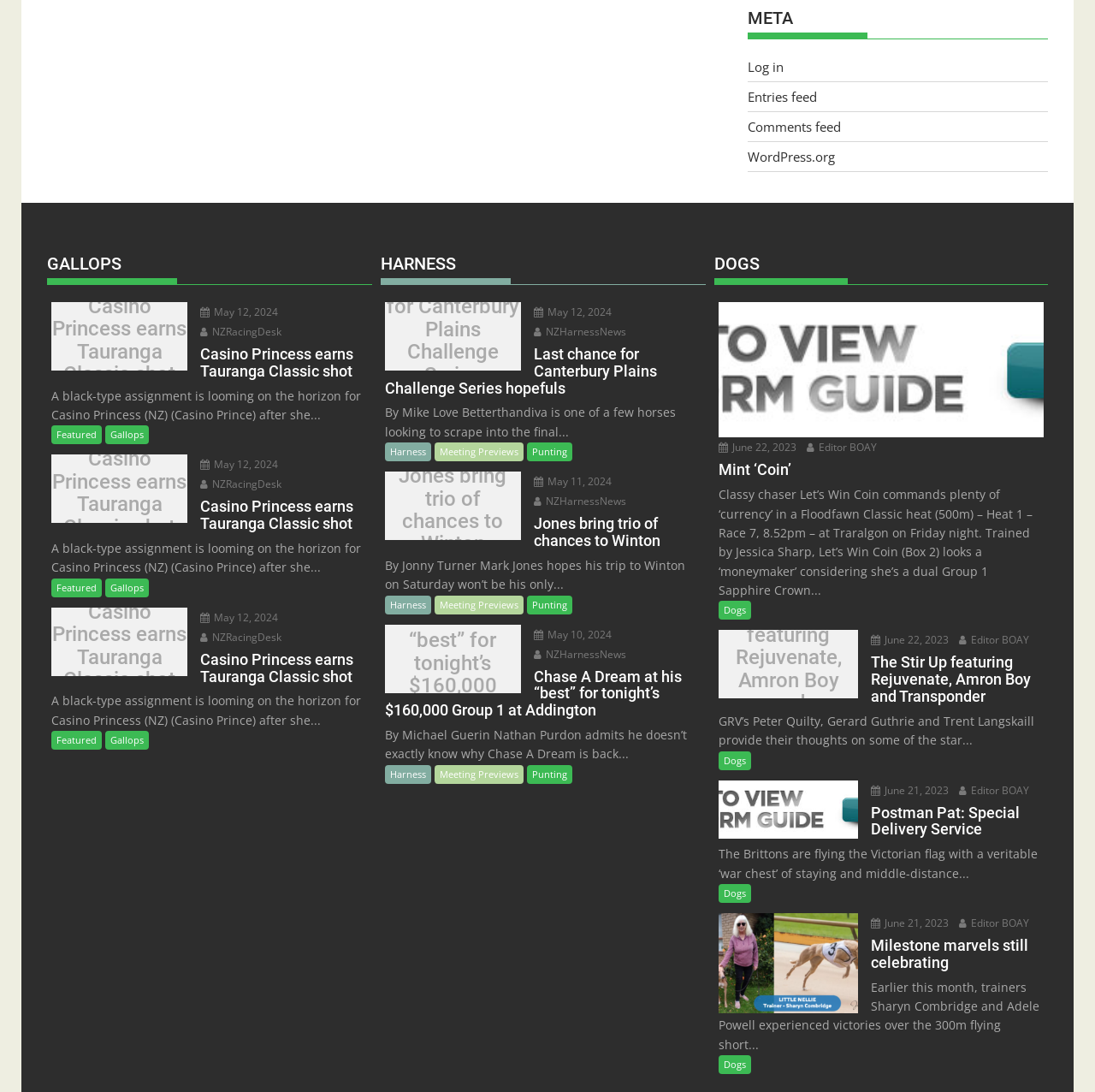Locate the bounding box for the described UI element: "Postman Pat: Special Delivery Service". Ensure the coordinates are four float numbers between 0 and 1, formatted as [left, top, right, bottom].

[0.656, 0.715, 0.953, 0.767]